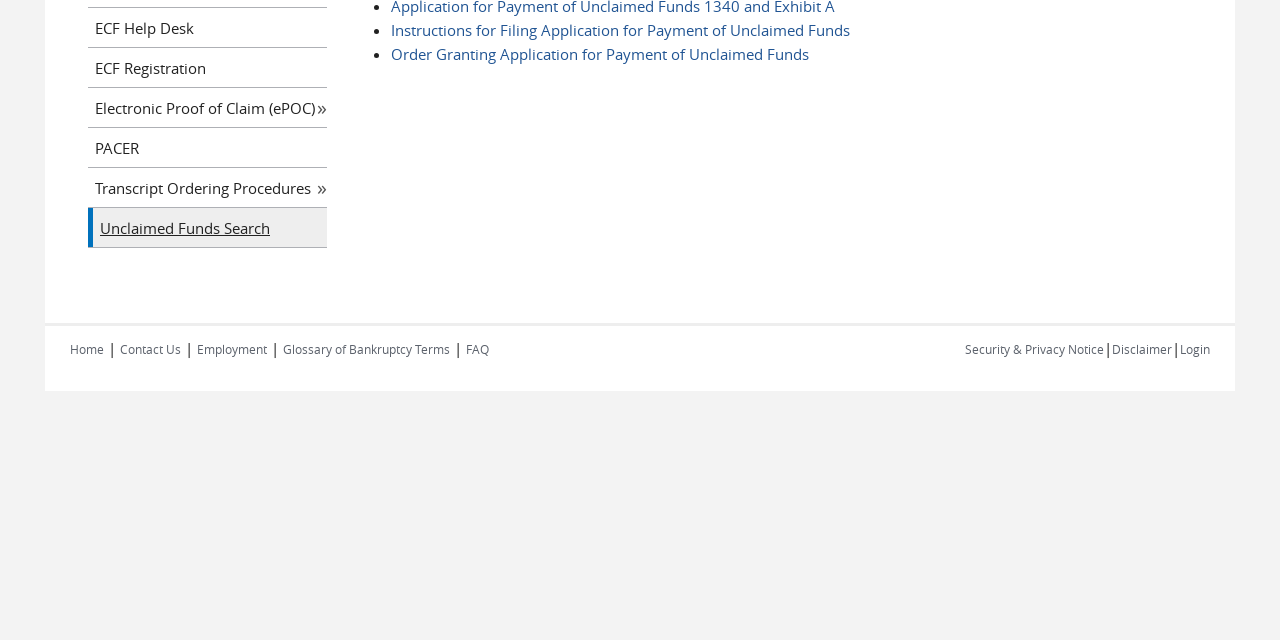Determine the bounding box coordinates (top-left x, top-left y, bottom-right x, bottom-right y) of the UI element described in the following text: Contact Us

[0.094, 0.533, 0.141, 0.558]